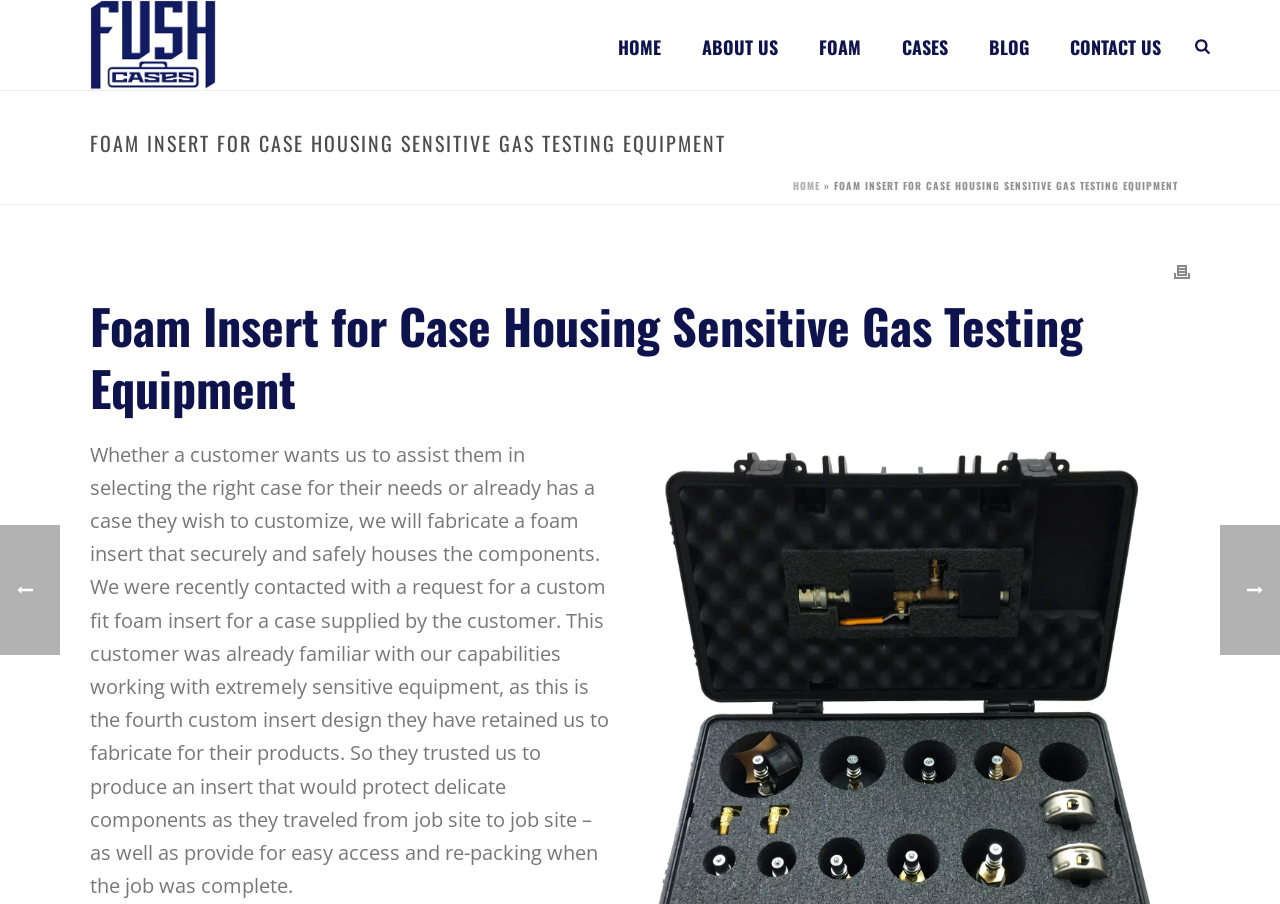Identify the bounding box coordinates of the element that should be clicked to fulfill this task: "Click HOME". The coordinates should be provided as four float numbers between 0 and 1, i.e., [left, top, right, bottom].

[0.467, 0.0, 0.532, 0.1]